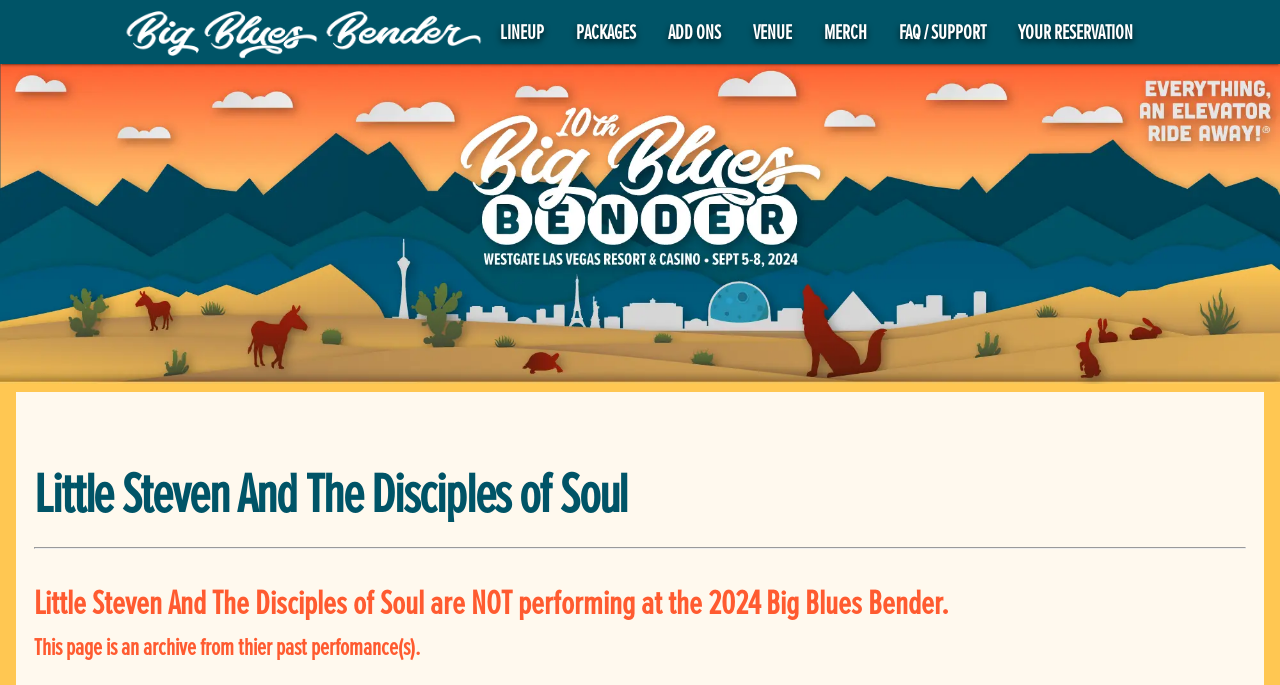Refer to the image and provide an in-depth answer to the question: 
Is Little Steven And The Disciples of Soul performing at the 2024 Big Blues Bender?

I read the text in the heading element, which says 'Little Steven And The Disciples of Soul are NOT performing at the 2024 Big Blues Bender. This page is an archive from their past performance(s).' This indicates that they are not performing at the 2024 event.